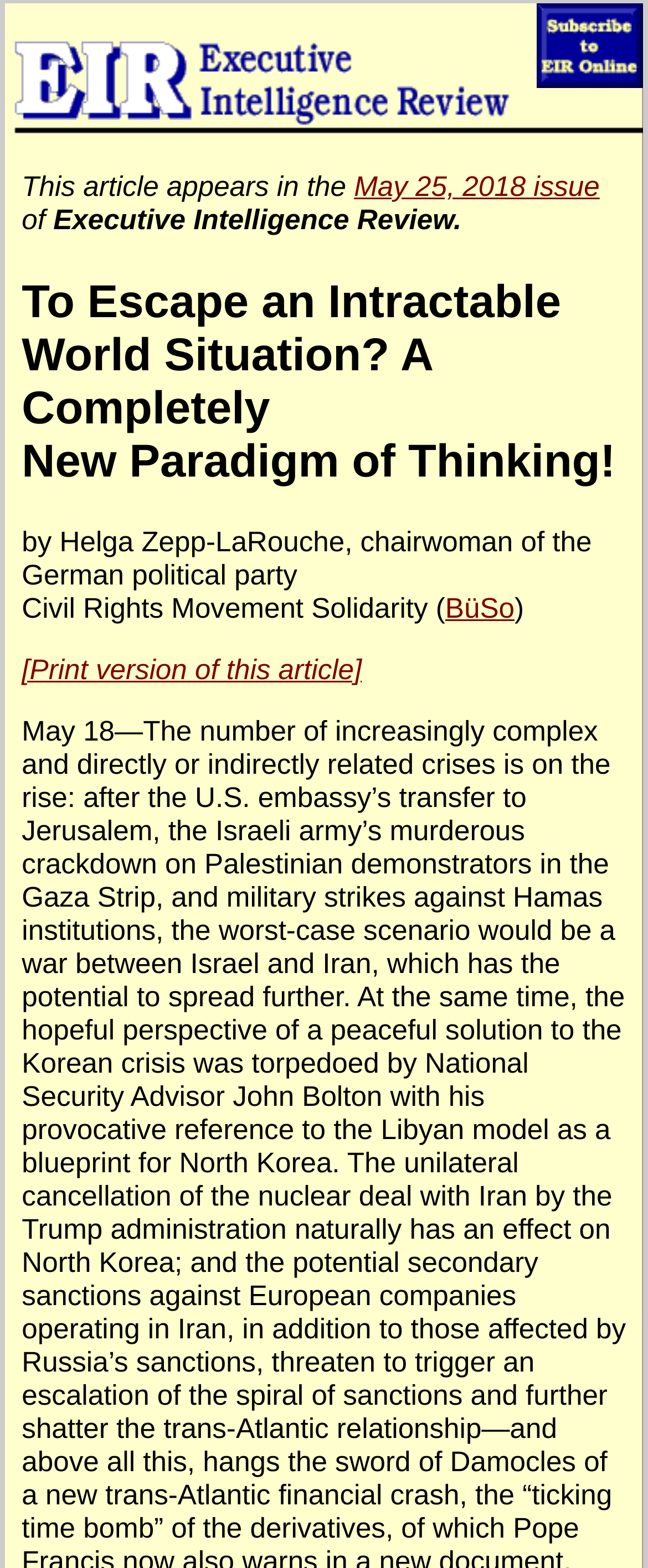Please specify the bounding box coordinates in the format (top-left x, top-left y, bottom-right x, bottom-right y), with values ranging from 0 to 1. Identify the bounding box for the UI component described as follows: BüSo

[0.687, 0.378, 0.794, 0.398]